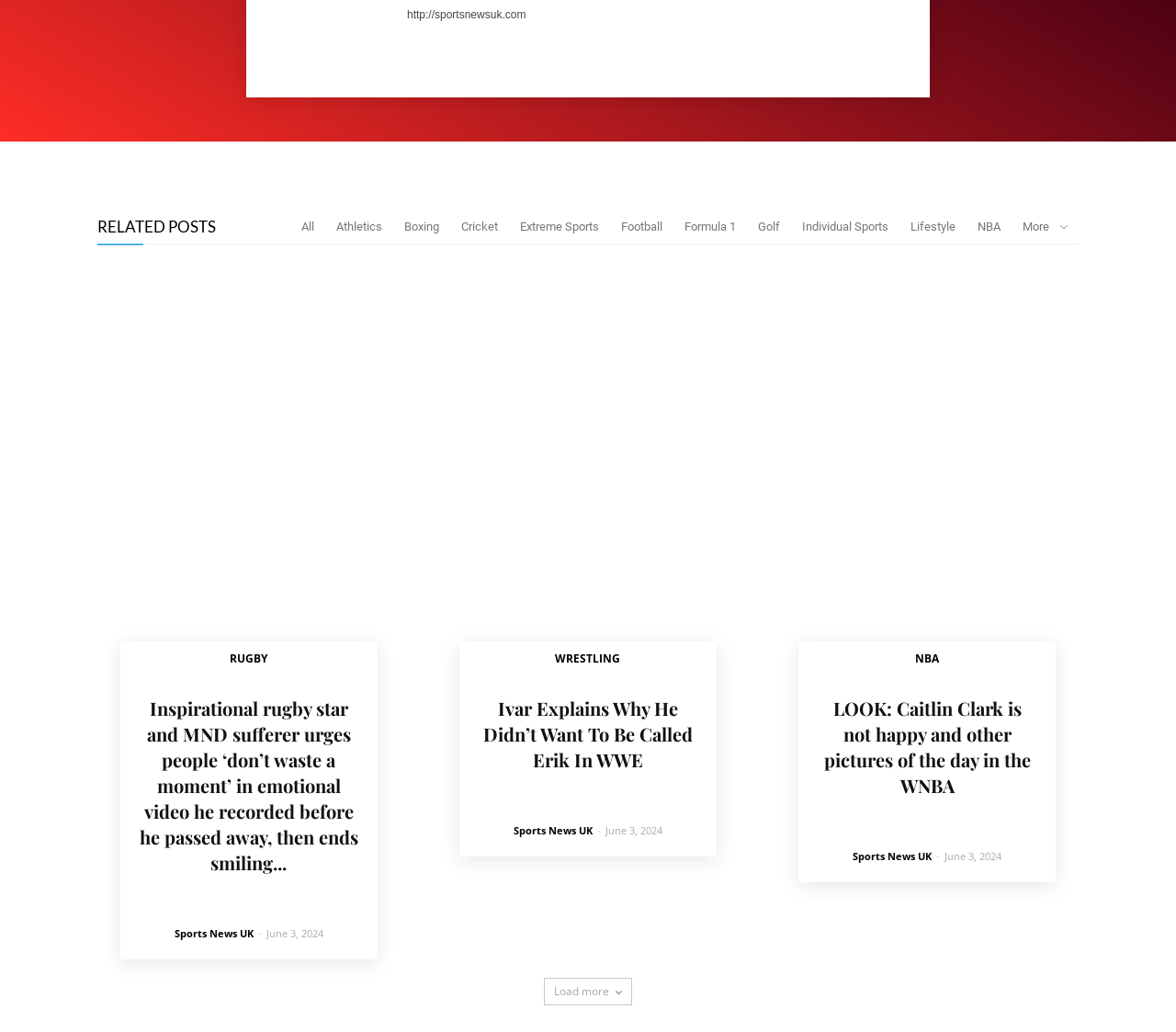Identify the bounding box coordinates of the region that needs to be clicked to carry out this instruction: "Click on the 'RUGBY' link". Provide these coordinates as four float numbers ranging from 0 to 1, i.e., [left, top, right, bottom].

[0.191, 0.63, 0.232, 0.647]